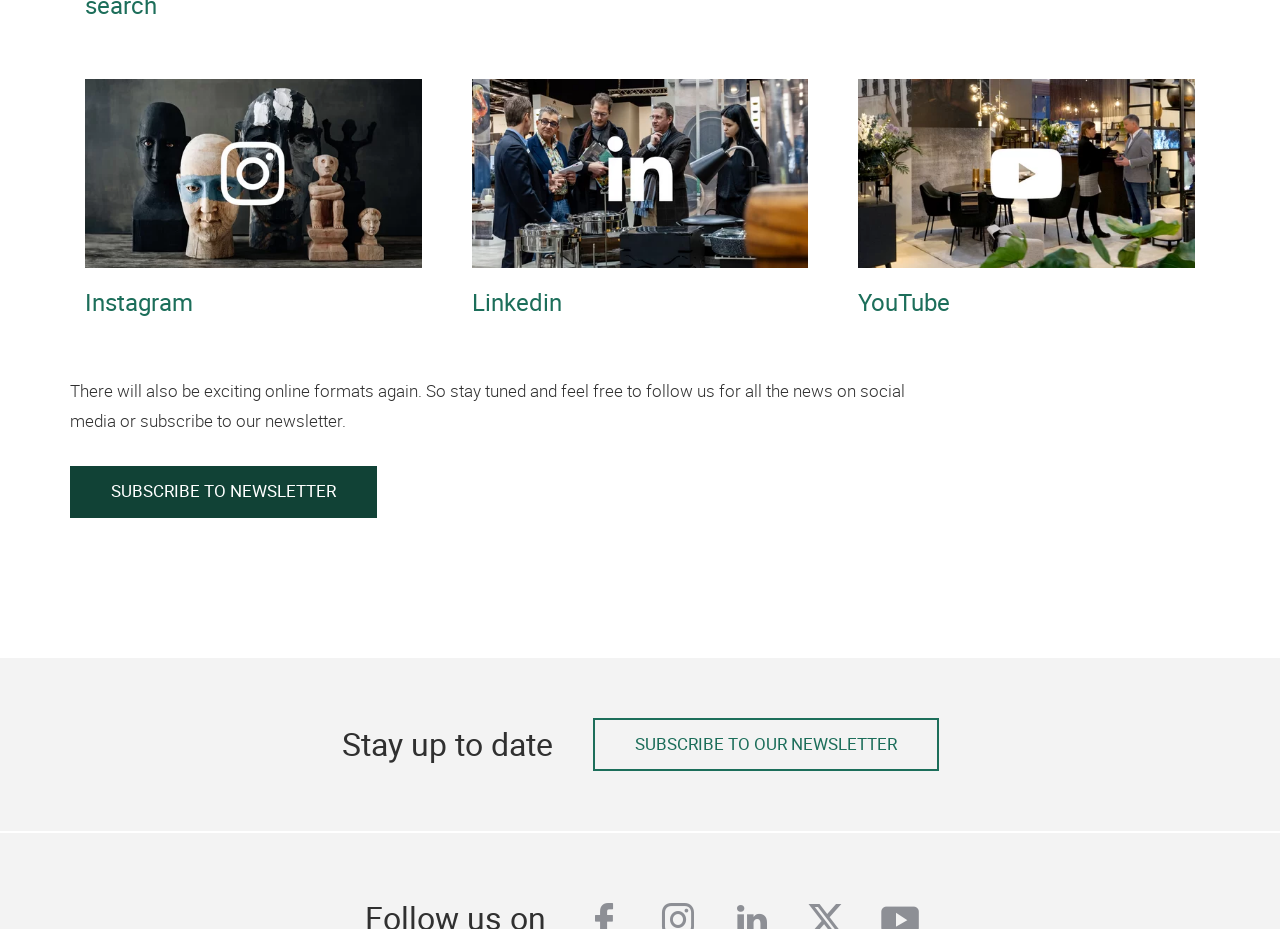Given the element description Instagram, specify the bounding box coordinates of the corresponding UI element in the format (top-left x, top-left y, bottom-right x, bottom-right y). All values must be between 0 and 1.

[0.066, 0.013, 0.329, 0.269]